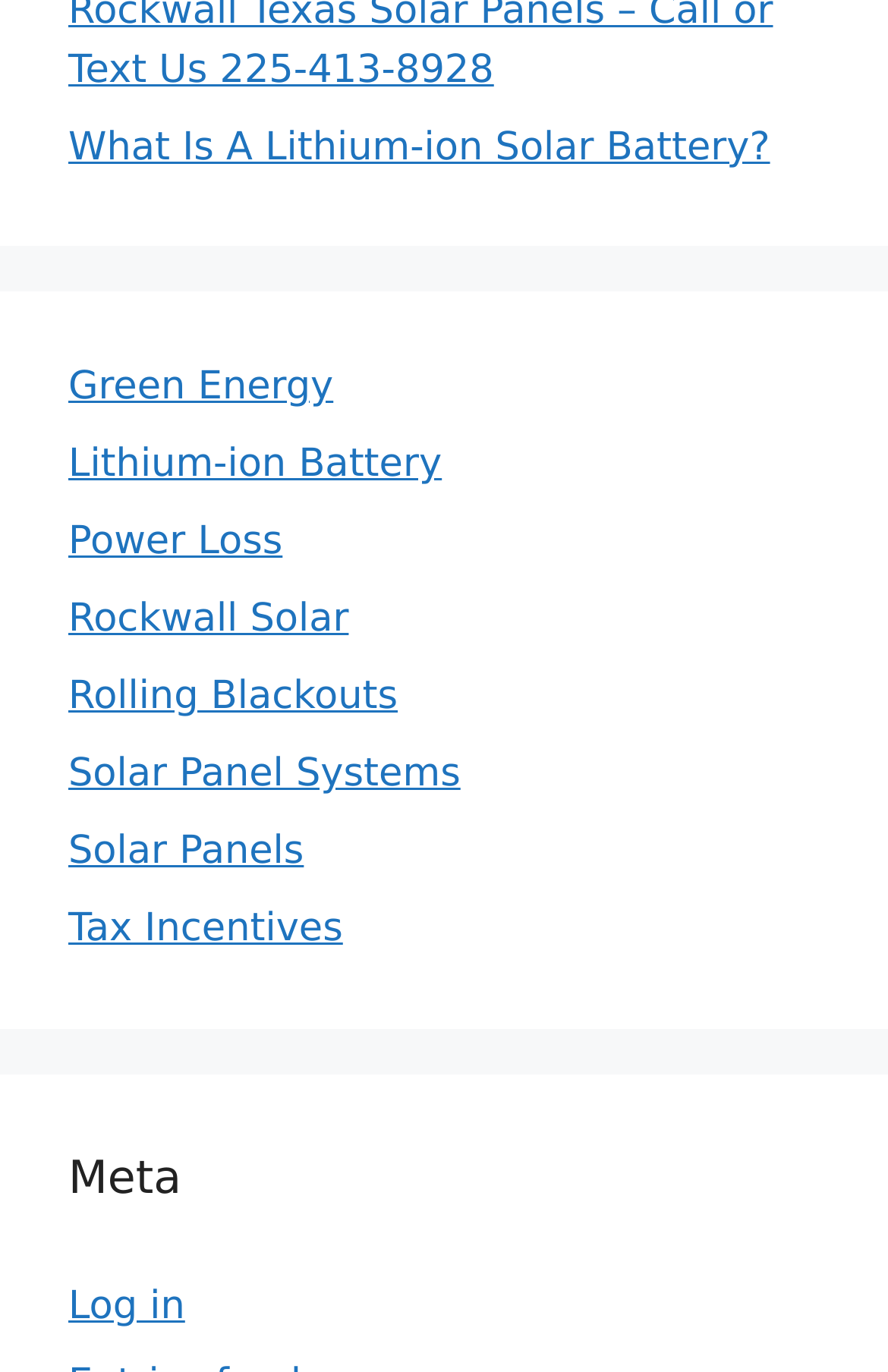What is the last link in the 'complementary' section?
Use the screenshot to answer the question with a single word or phrase.

Tax Incentives